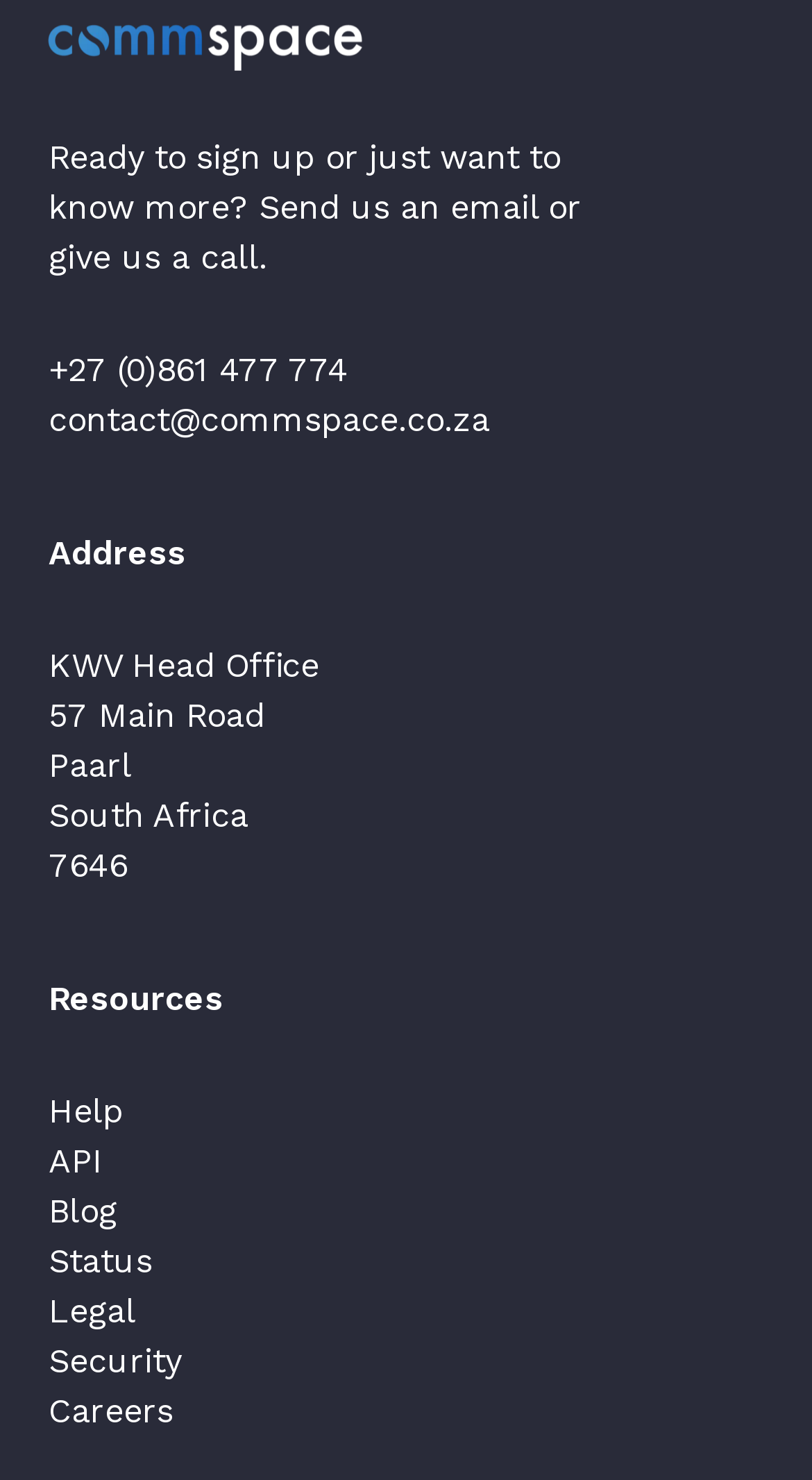Could you indicate the bounding box coordinates of the region to click in order to complete this instruction: "Check the status".

[0.06, 0.839, 0.188, 0.866]